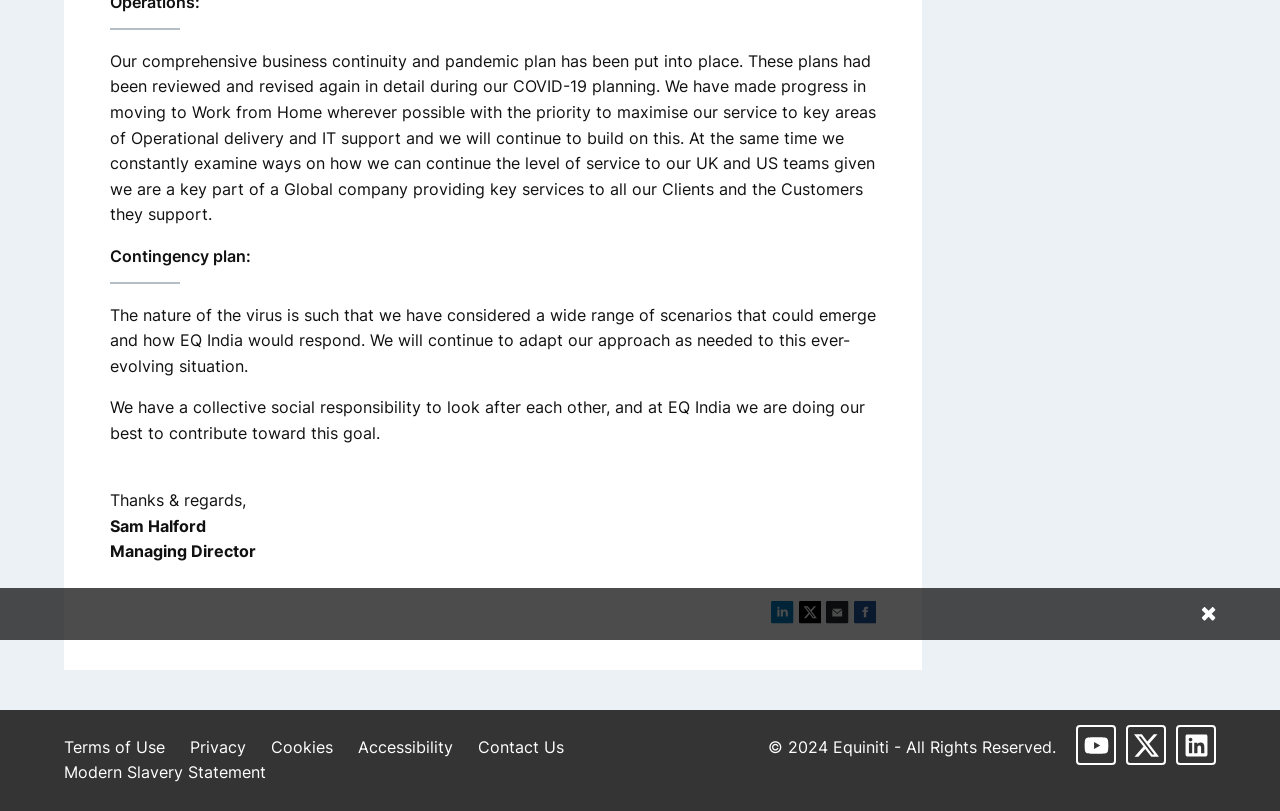Based on the element description Contact Us, identify the bounding box coordinates for the UI element. The coordinates should be in the format (top-left x, top-left y, bottom-right x, bottom-right y) and within the 0 to 1 range.

[0.373, 0.908, 0.441, 0.933]